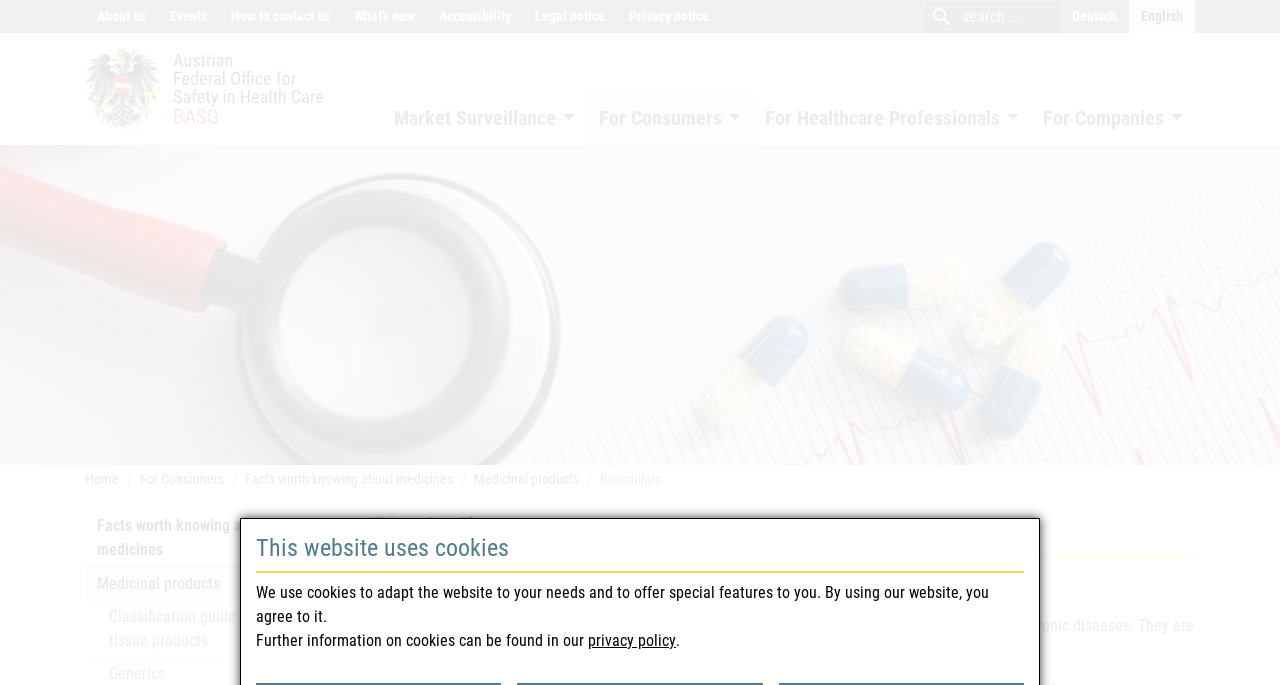Can you show the bounding box coordinates of the region to click on to complete the task described in the instruction: "Select Deutsch language"?

[0.828, 0.0, 0.882, 0.048]